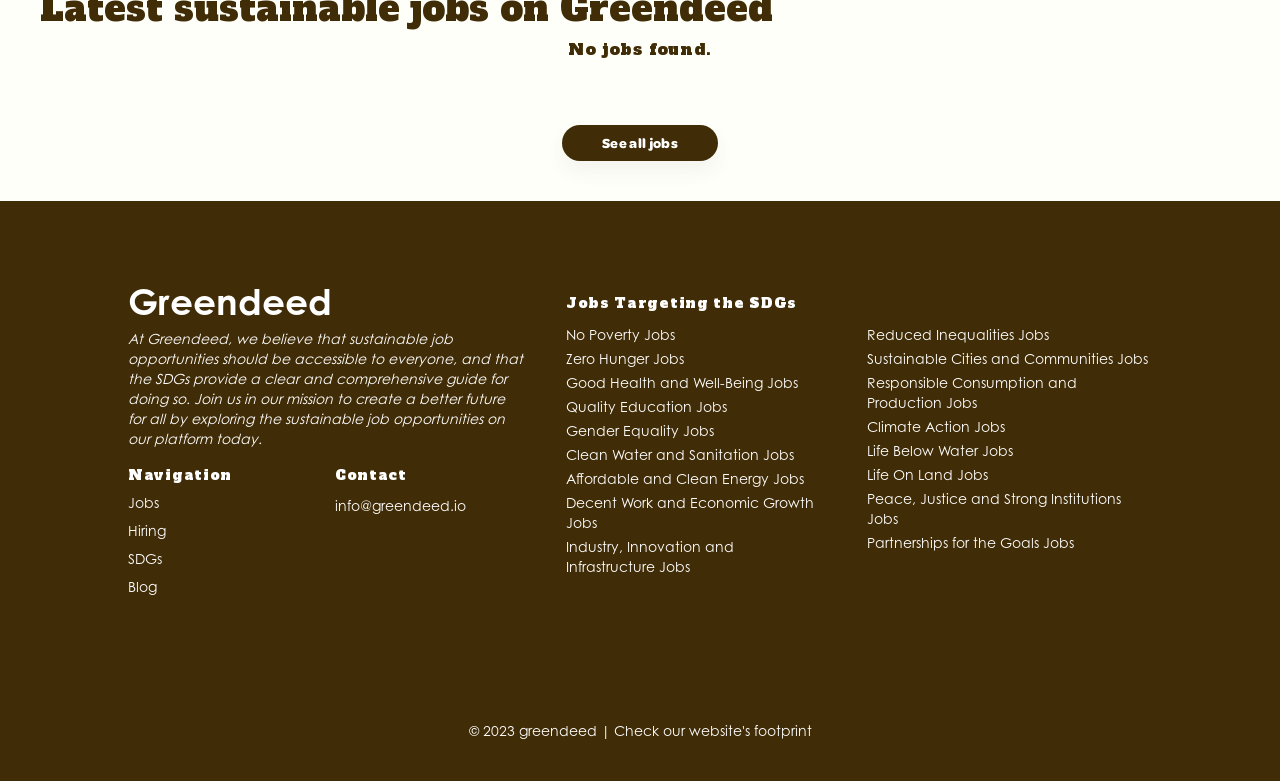Find the bounding box coordinates for the area that should be clicked to accomplish the instruction: "Click the 'See all jobs' button".

[0.439, 0.16, 0.561, 0.206]